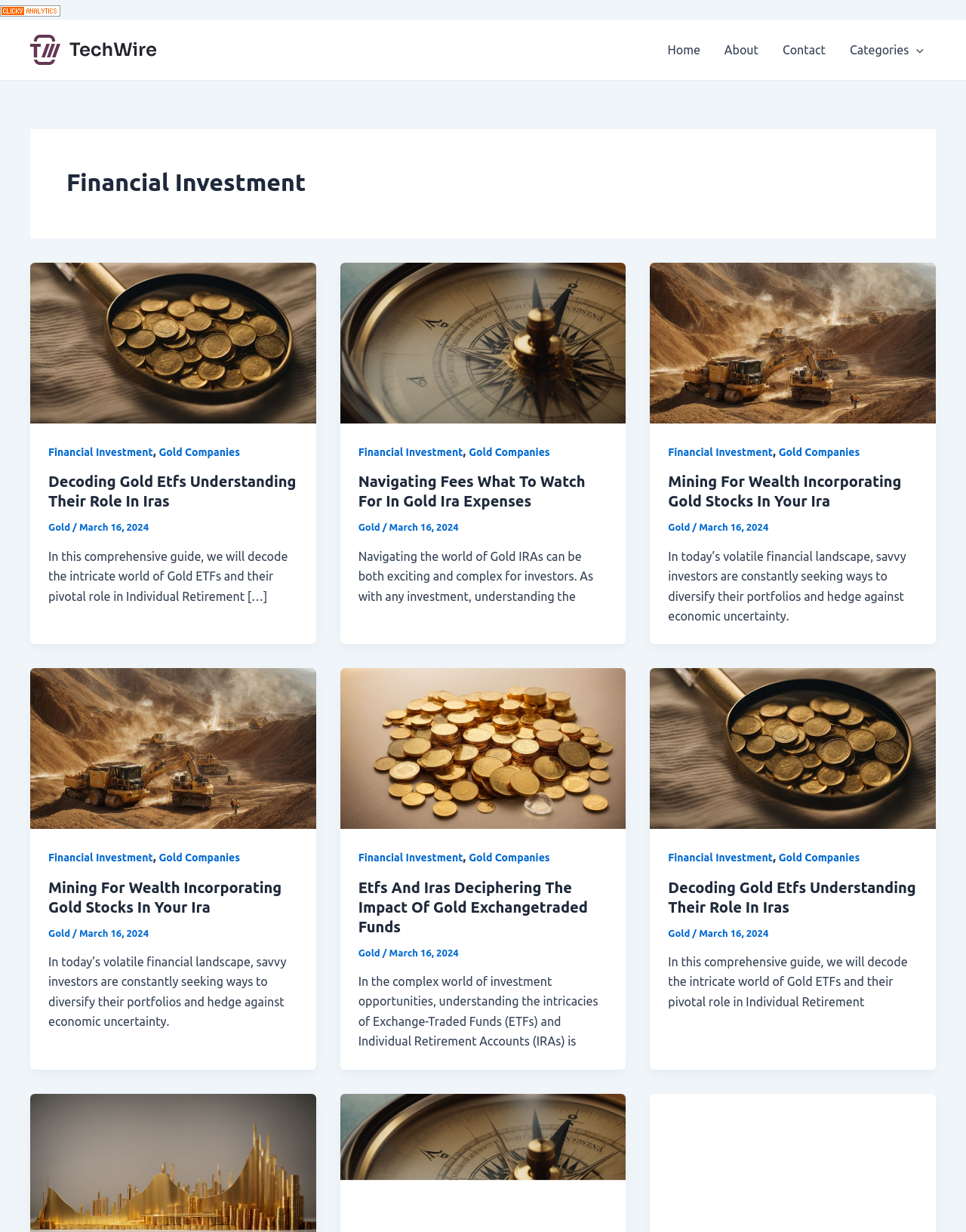What is the topic of the article 'Etfs And Iras Deciphering The Impact Of Gold Exchangetraded Funds'?
From the image, respond with a single word or phrase.

Gold ETFs and IRAs